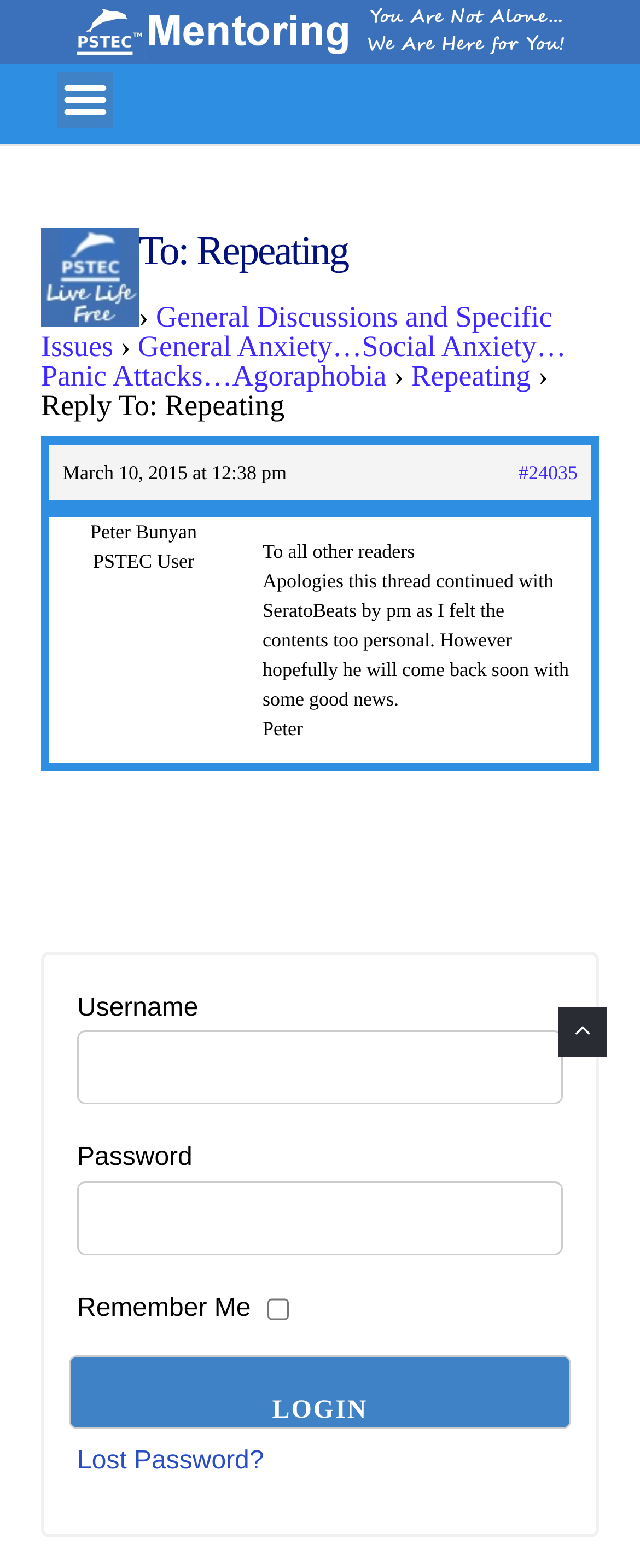Determine the title of the webpage and give its text content.

Reply To: Repeating